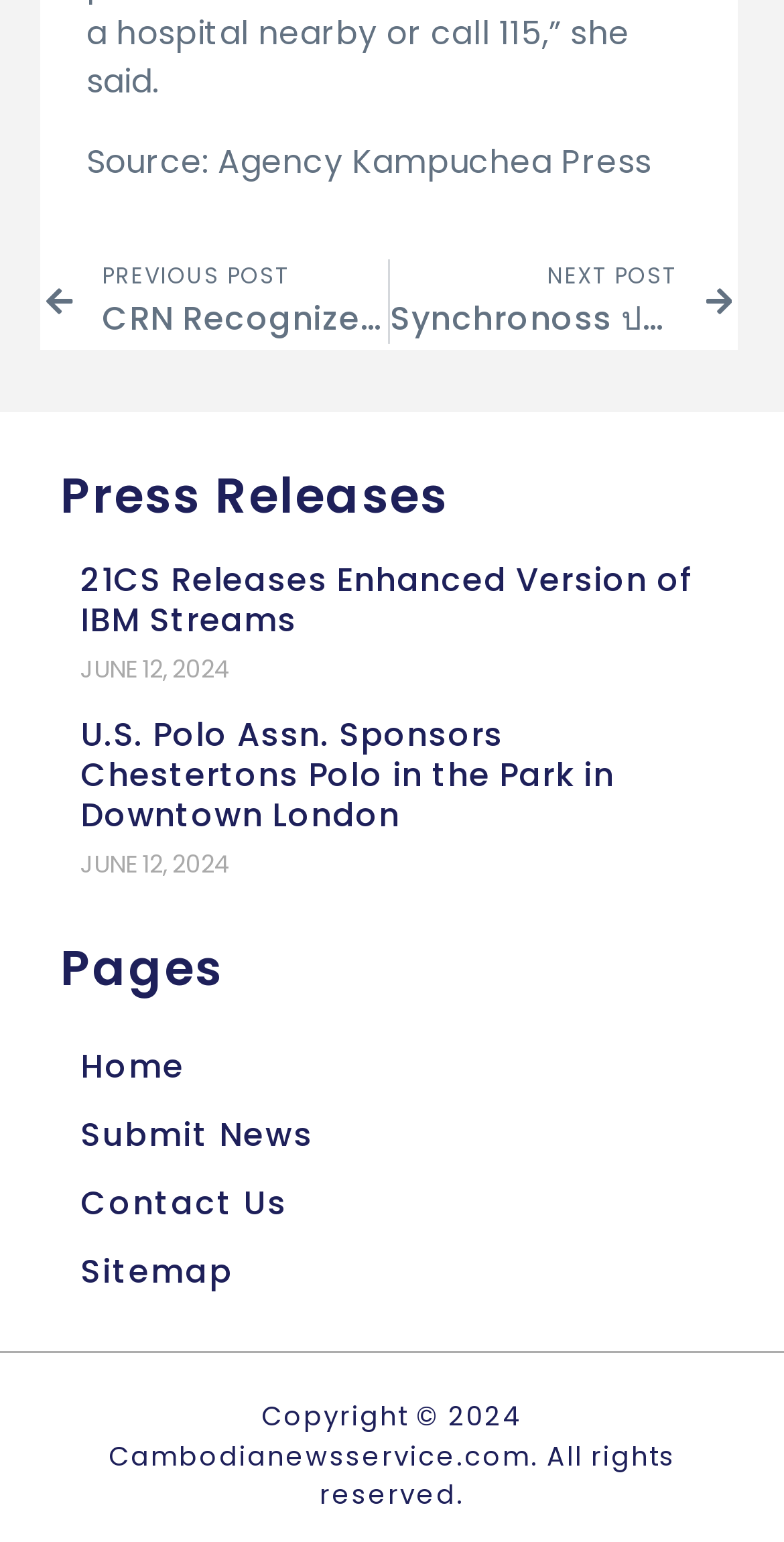What are the navigation options available on this webpage?
Look at the image and respond with a single word or a short phrase.

Home, Submit News, Contact Us, Sitemap